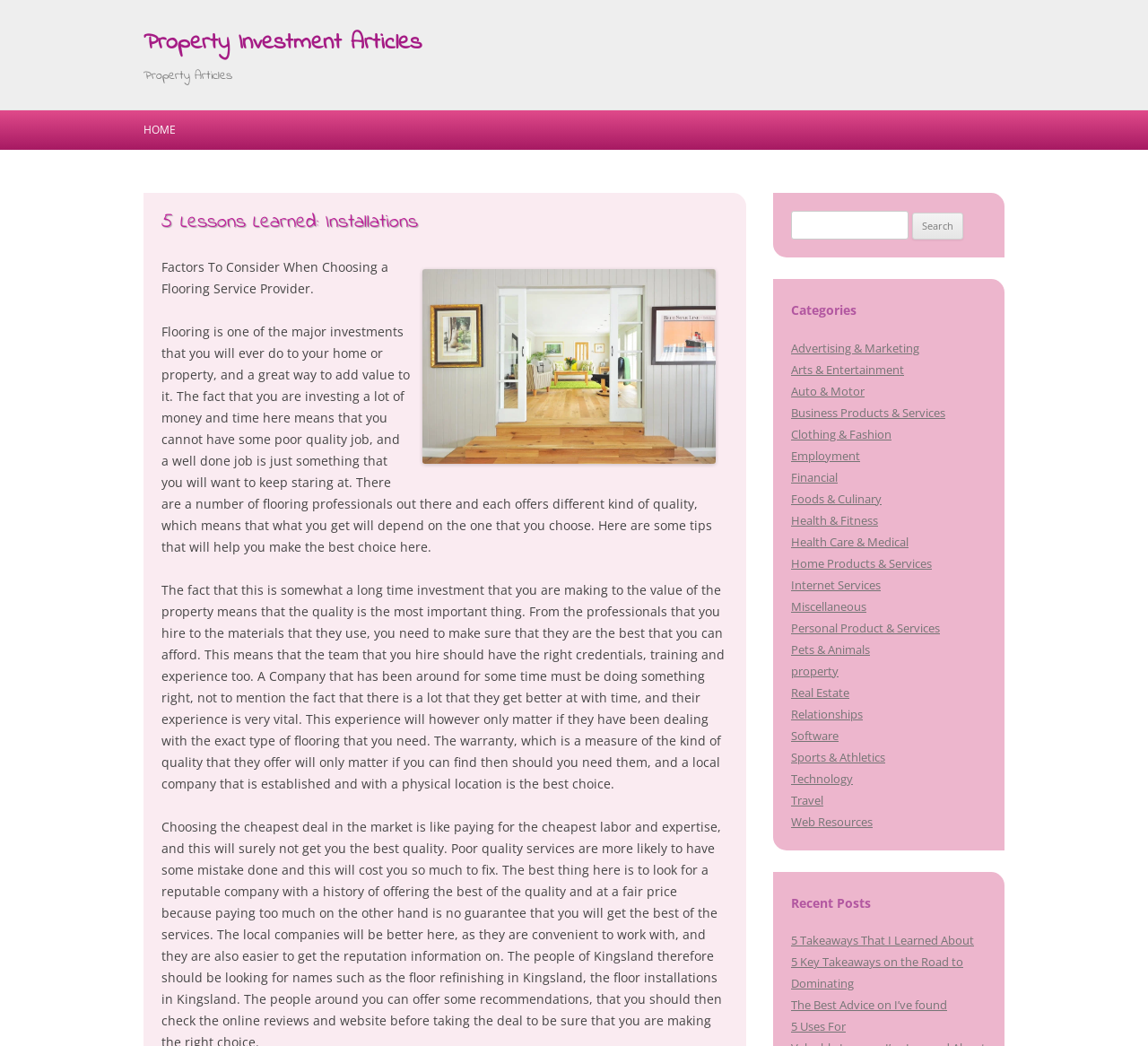What is the category of the article '5 Lessons Learned: Installations'?
Refer to the image and offer an in-depth and detailed answer to the question.

I determined the category by looking at the links under the 'Categories' heading, and I found a link 'property' which is related to the article title '5 Lessons Learned: Installations'.